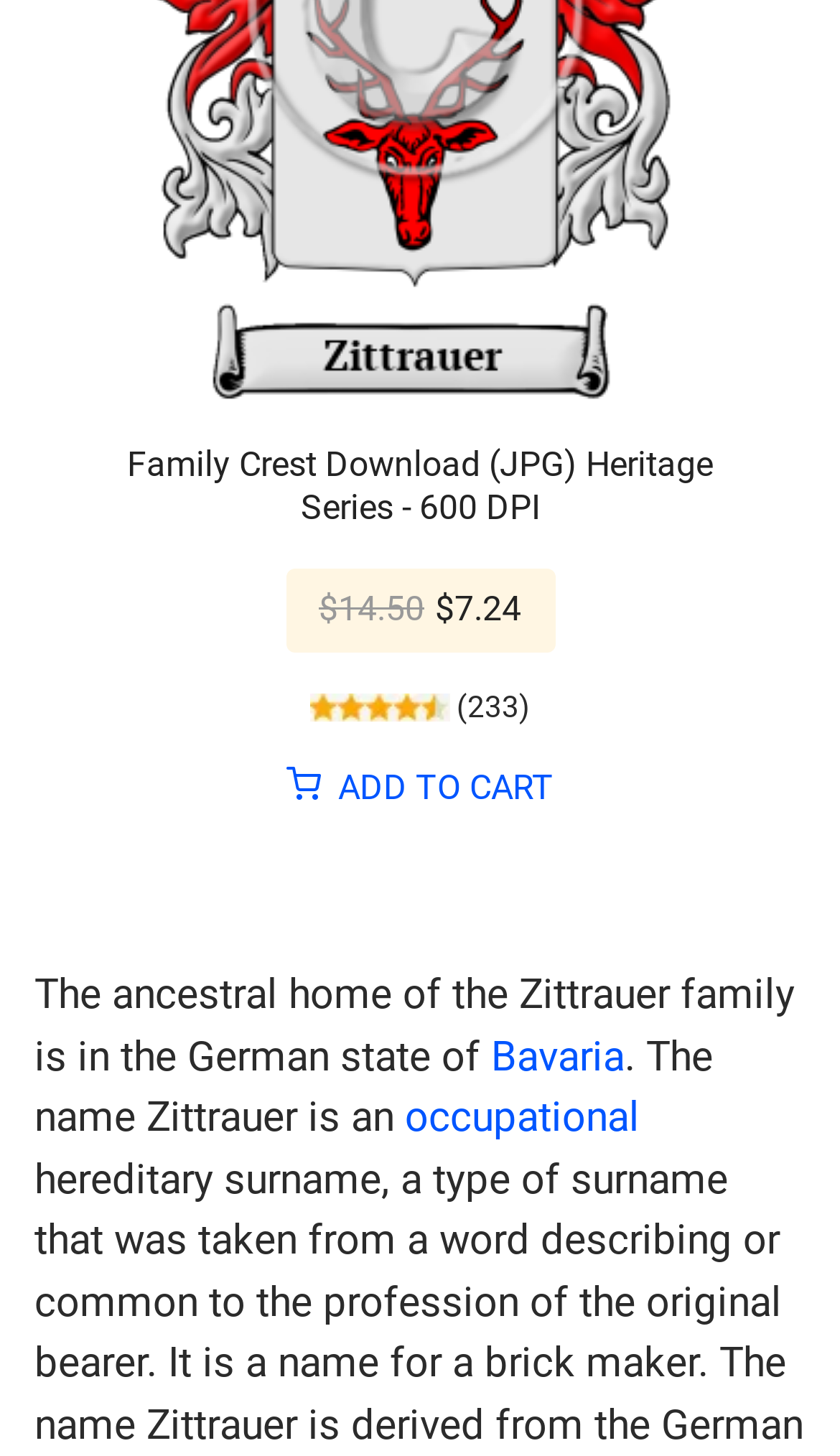Please reply with a single word or brief phrase to the question: 
What is the price of the Family Crest Download?

$7.24